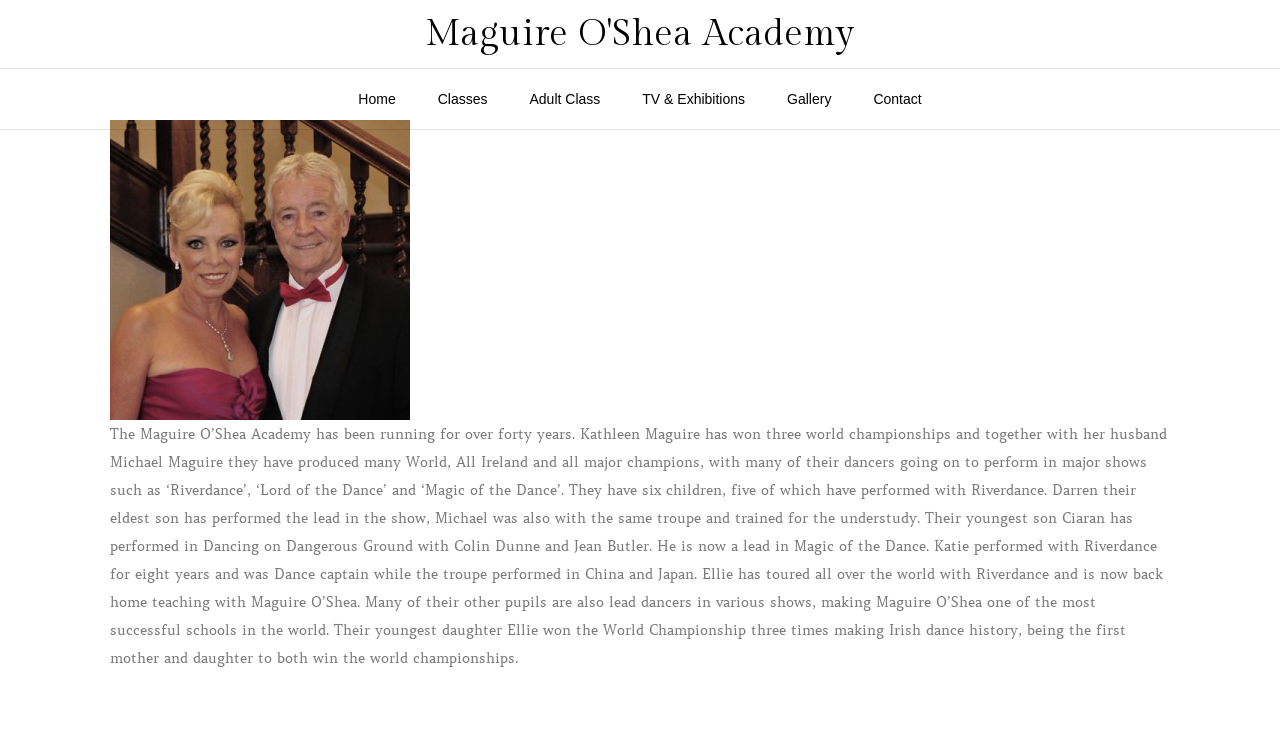Determine the bounding box of the UI element mentioned here: "Adult Class". The coordinates must be in the format [left, top, right, bottom] with values ranging from 0 to 1.

[0.414, 0.093, 0.469, 0.174]